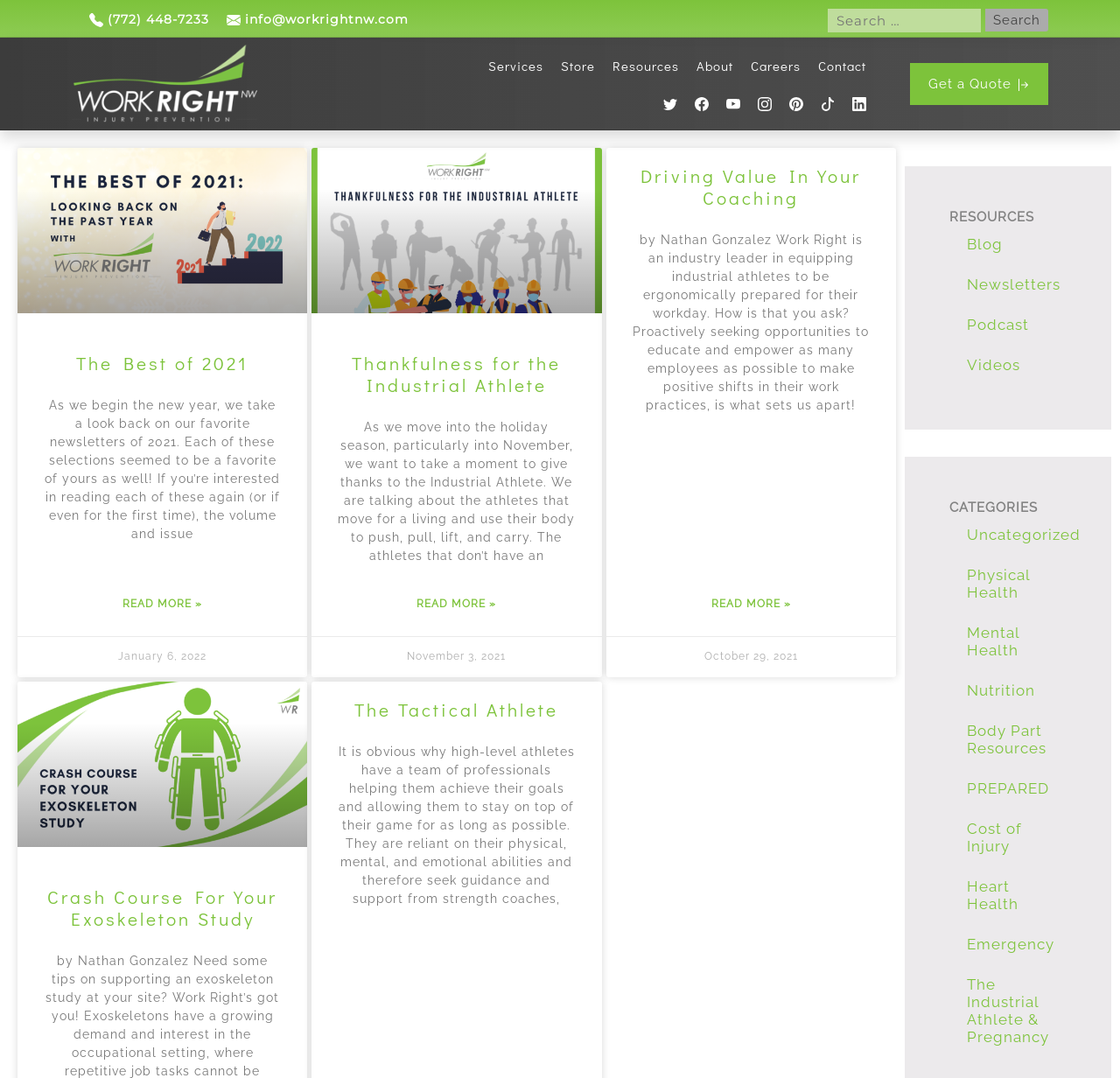Based on the visual content of the image, answer the question thoroughly: What is the purpose of the search box?

I found the search box by looking at the top right corner of the webpage, where there is a search box element with a placeholder text 'Search for:'.